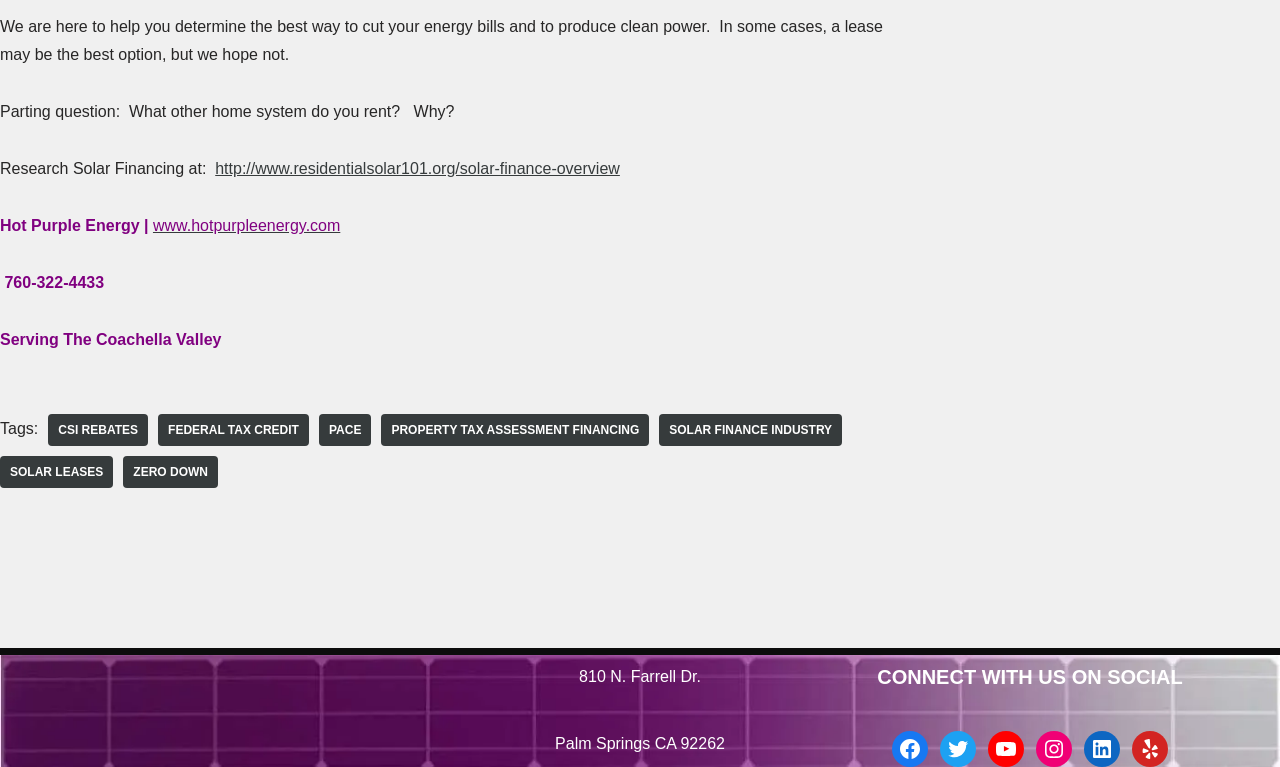Identify the bounding box coordinates for the element that needs to be clicked to fulfill this instruction: "Visit the Hot Purple Energy website". Provide the coordinates in the format of four float numbers between 0 and 1: [left, top, right, bottom].

[0.119, 0.283, 0.266, 0.305]